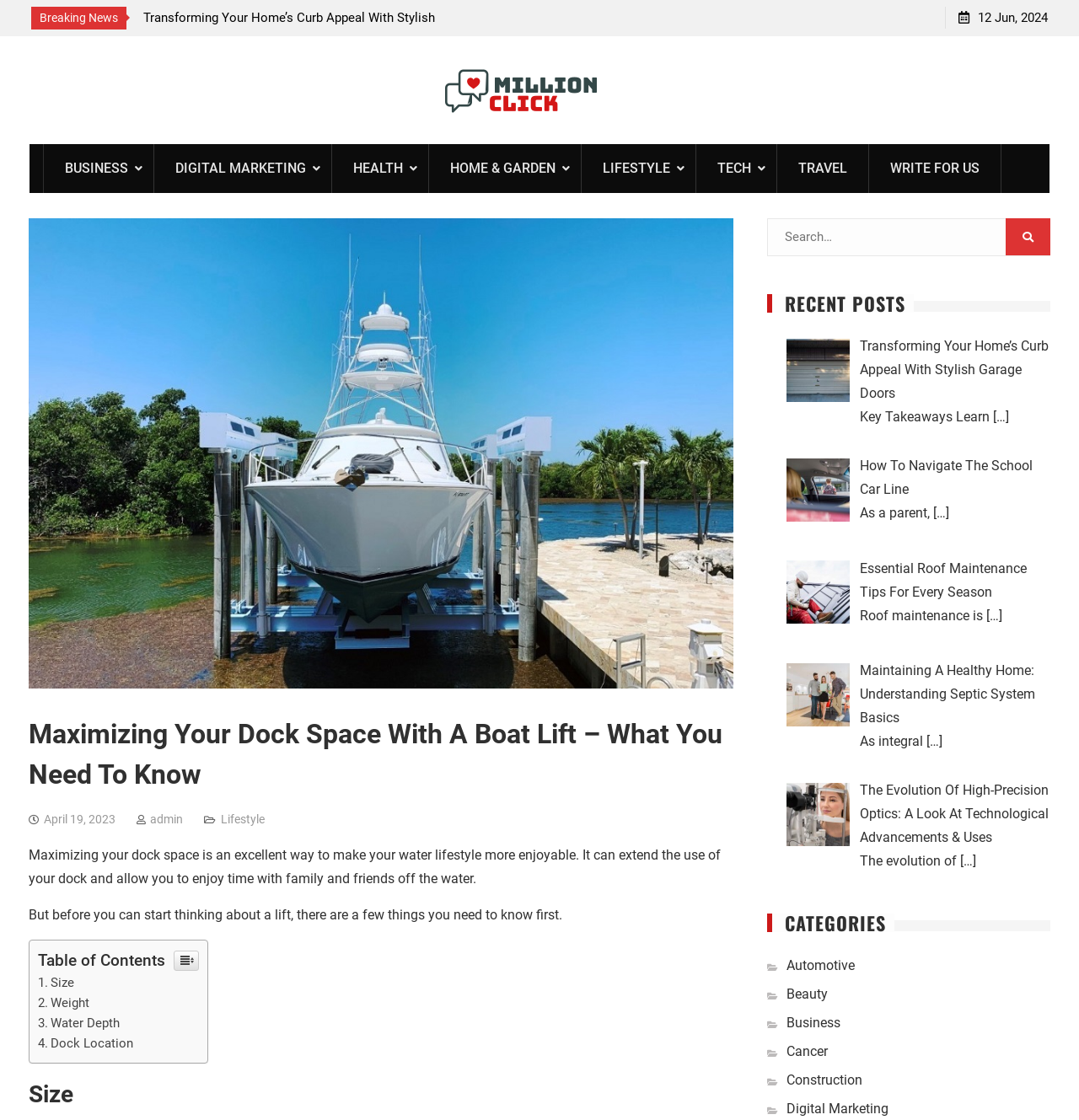What is the topic of the article? Refer to the image and provide a one-word or short phrase answer.

Boat Lift